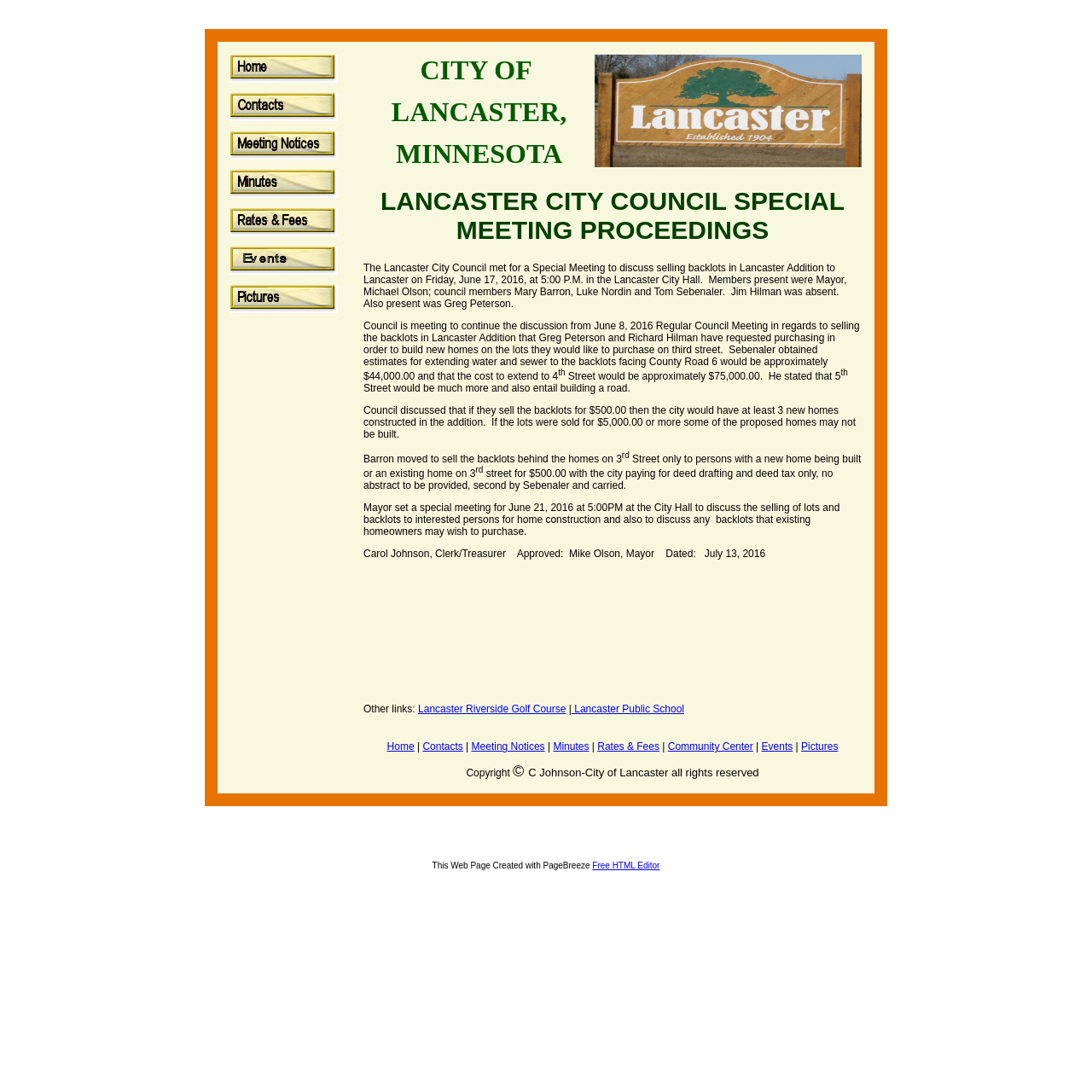Show the bounding box coordinates of the element that should be clicked to complete the task: "View Meeting Notices".

[0.211, 0.138, 0.309, 0.148]